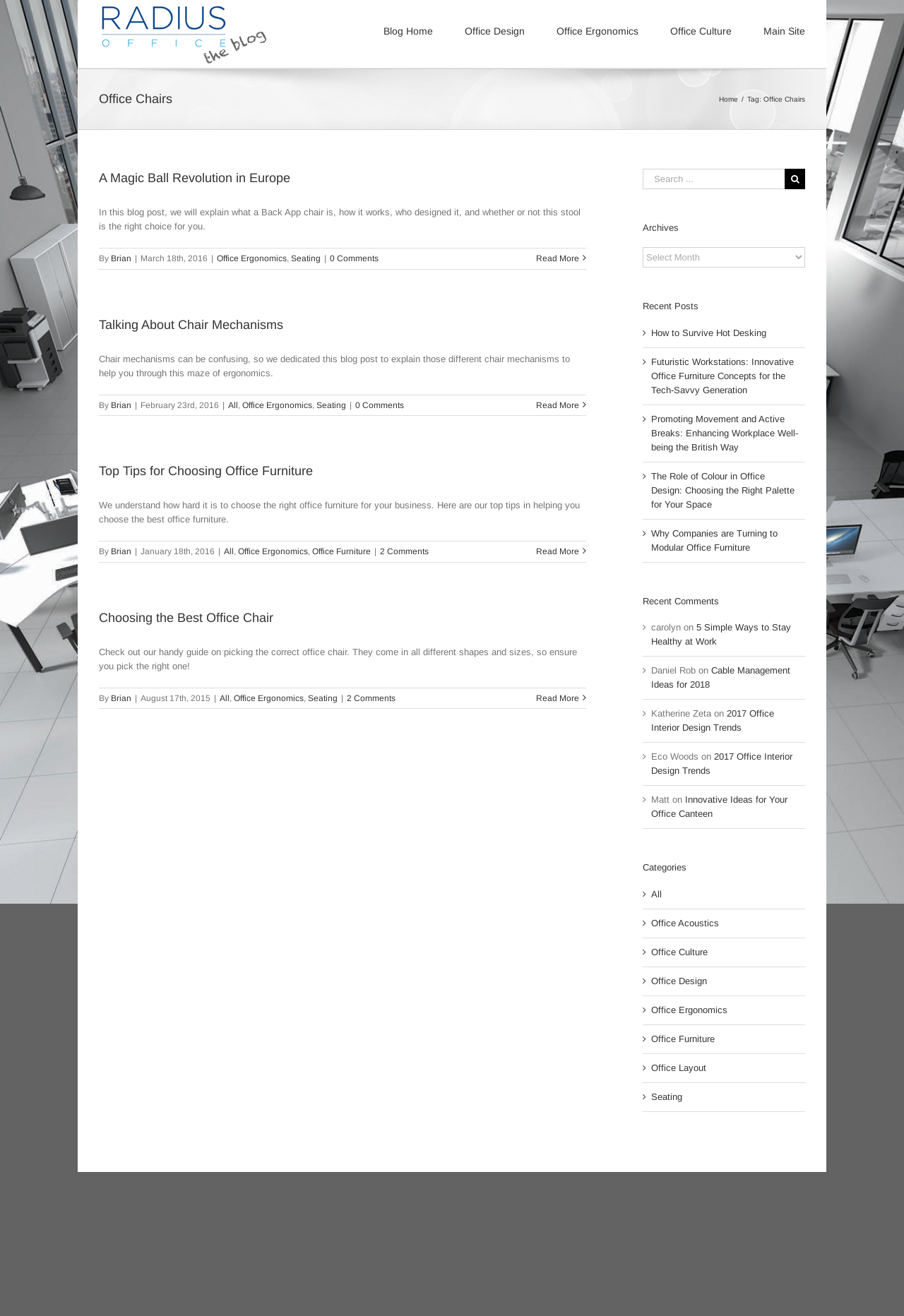How many comments does the article 'Top Tips for Choosing Office Furniture' have?
Please provide a single word or phrase answer based on the image.

2 Comments